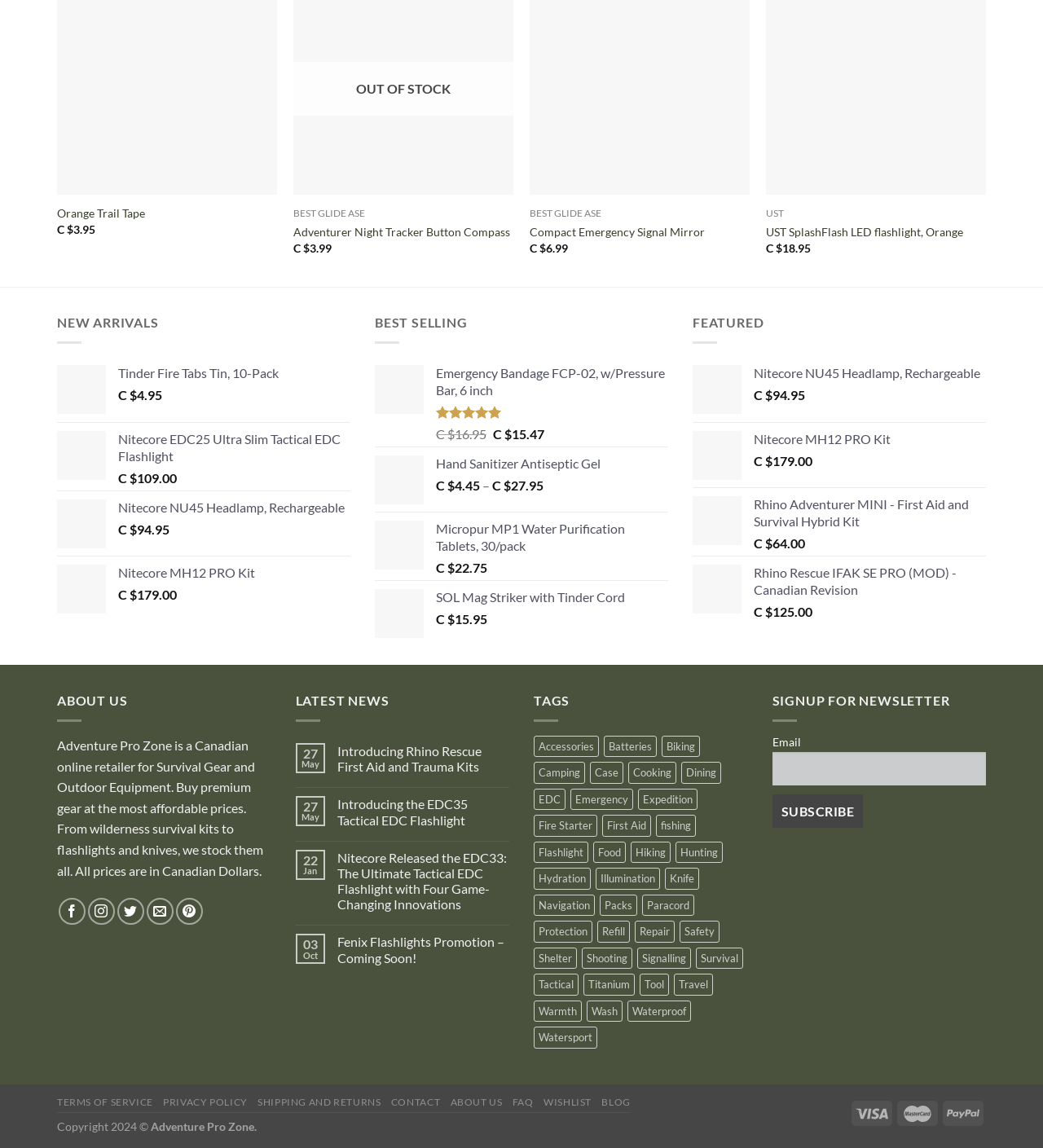What is the name of the product with the 'OUT OF STOCK' label?
Give a thorough and detailed response to the question.

I looked for the StaticText element with the text 'OUT OF STOCK' and found it adjacent to the link element with the text 'BEST GLIDE ASE'.